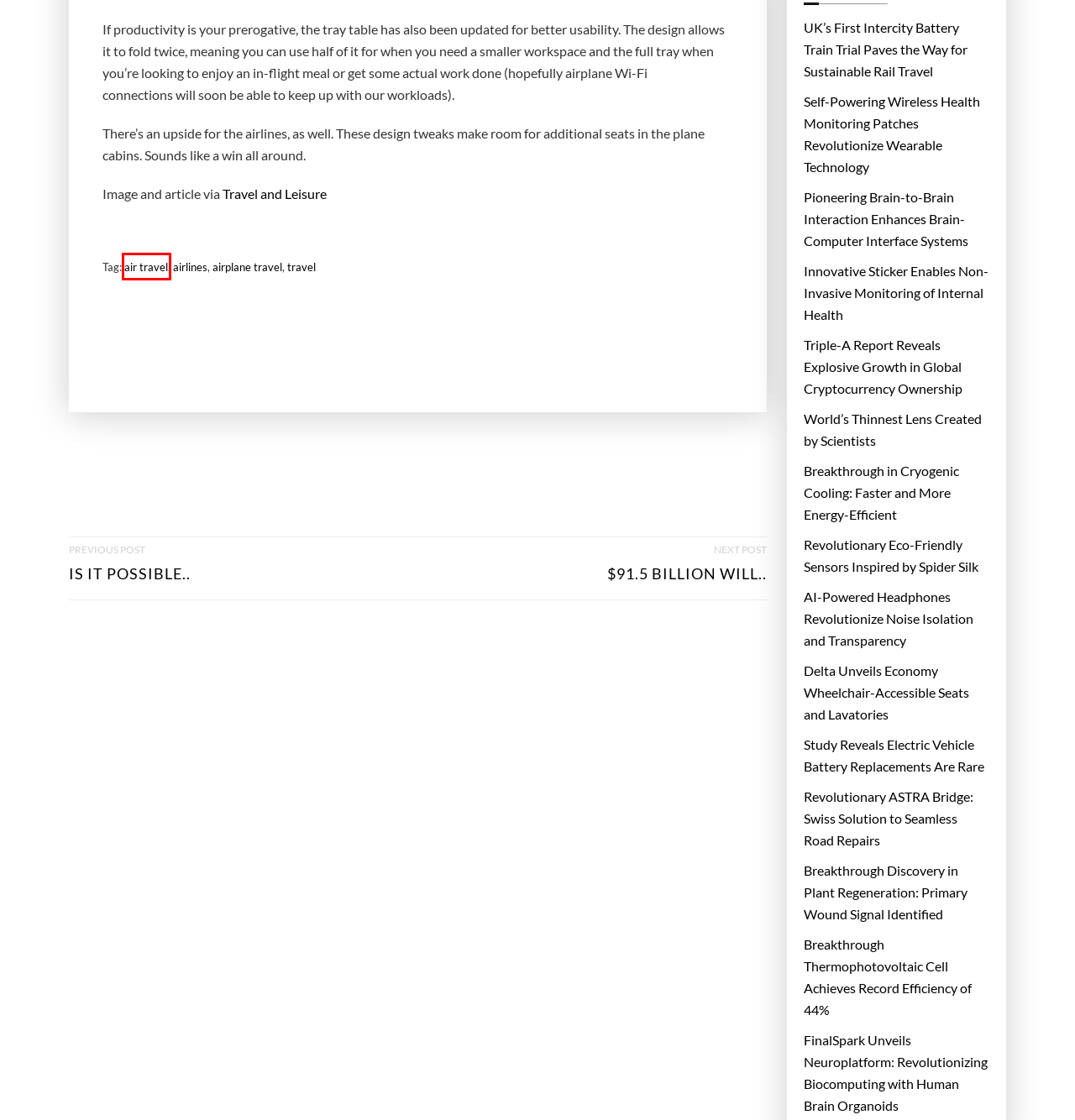You have a screenshot of a webpage where a red bounding box highlights a specific UI element. Identify the description that best matches the resulting webpage after the highlighted element is clicked. The choices are:
A. Breakthrough Discovery in Plant Regeneration: Primary Wound Signal Identified – Impact Lab
B. AI-Powered Headphones Revolutionize Noise Isolation and Transparency – Impact Lab
C. air travel – Impact Lab
D. Delta Unveils Economy Wheelchair-Accessible Seats and Lavatories – Impact Lab
E. Pioneering Brain-to-Brain Interaction Enhances Brain-Computer Interface Systems – Impact Lab
F. World’s Thinnest Lens Created by Scientists – Impact Lab
G. airplane travel – Impact Lab
H. Triple-A Report Reveals Explosive Growth in Global Cryptocurrency Ownership – Impact Lab

C